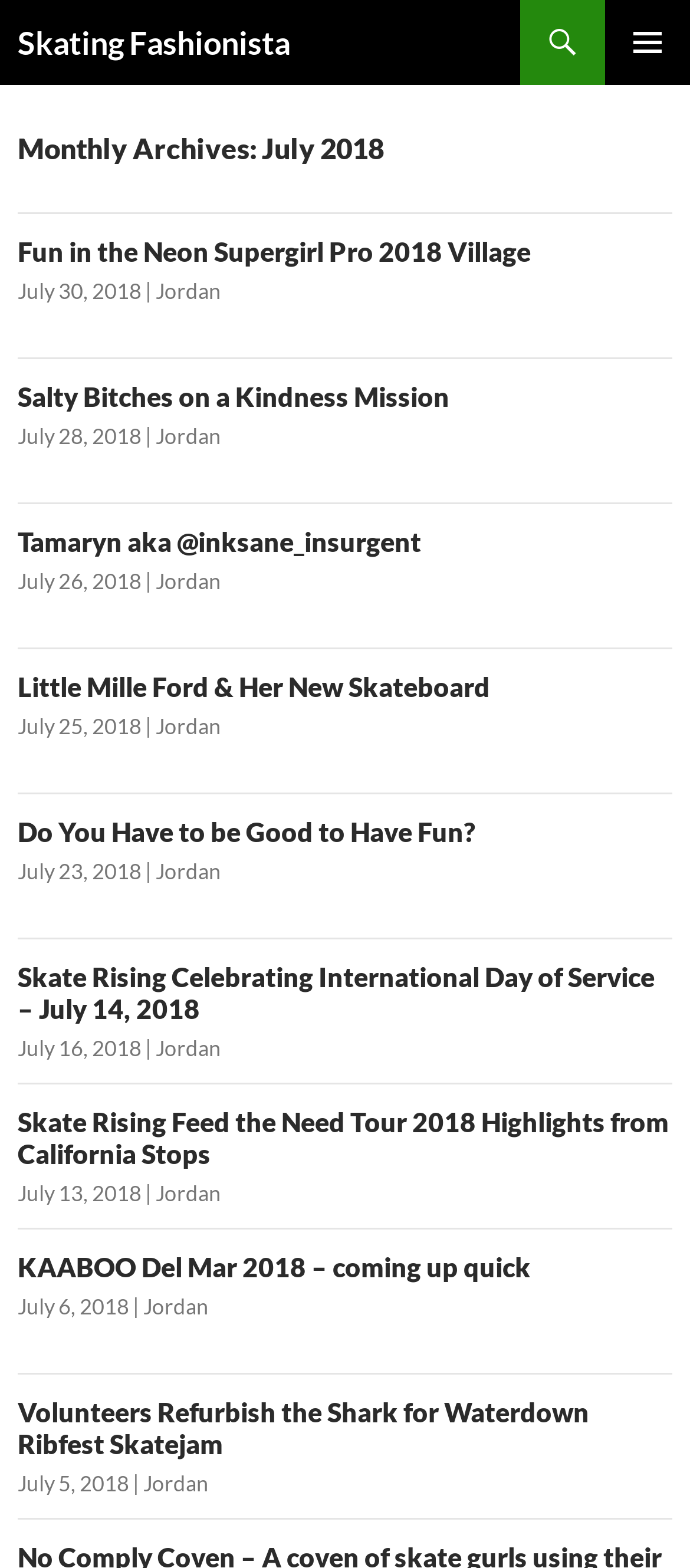Respond to the question below with a single word or phrase:
How many articles are on this webpage?

13